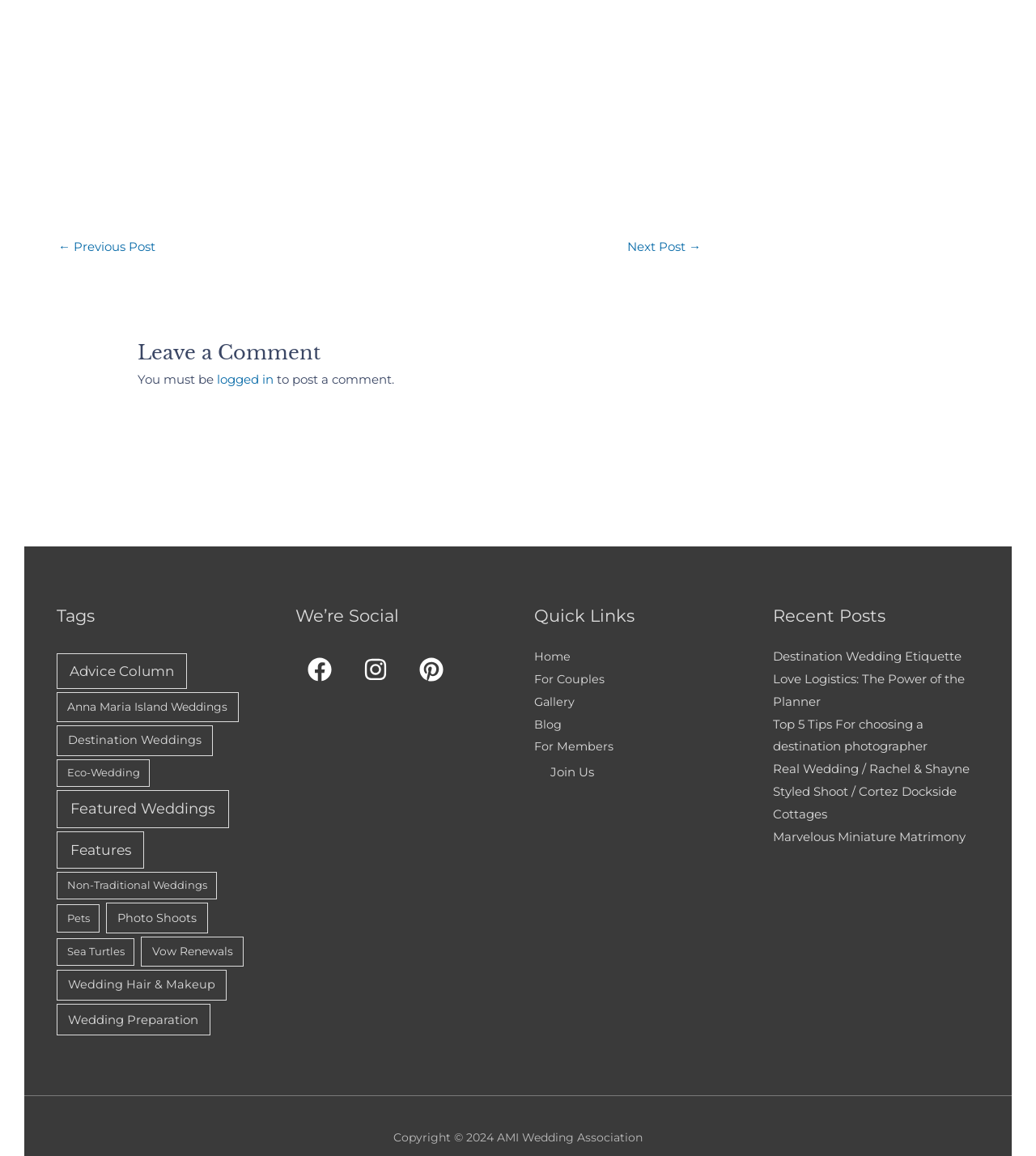Please identify the bounding box coordinates of the element I need to click to follow this instruction: "Click on the 'Home' link".

[0.516, 0.561, 0.552, 0.574]